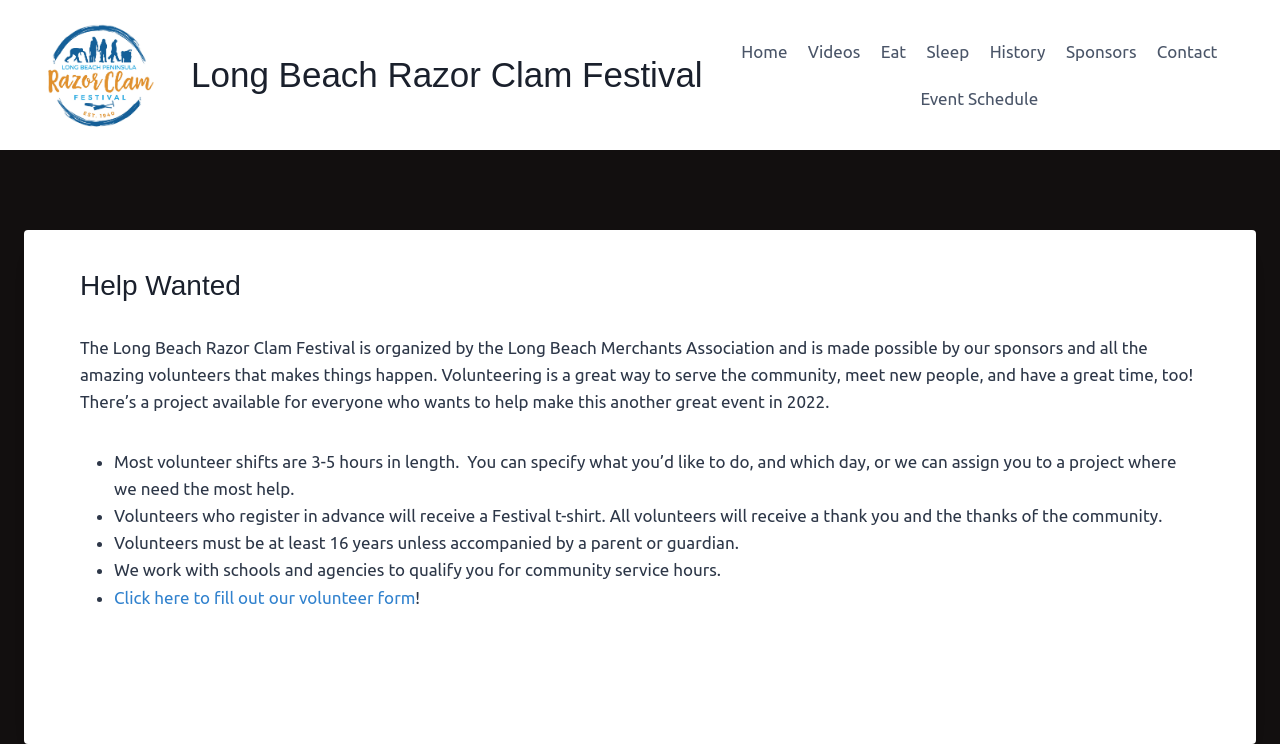Please identify the coordinates of the bounding box for the clickable region that will accomplish this instruction: "Fill out the volunteer form".

[0.089, 0.79, 0.324, 0.815]